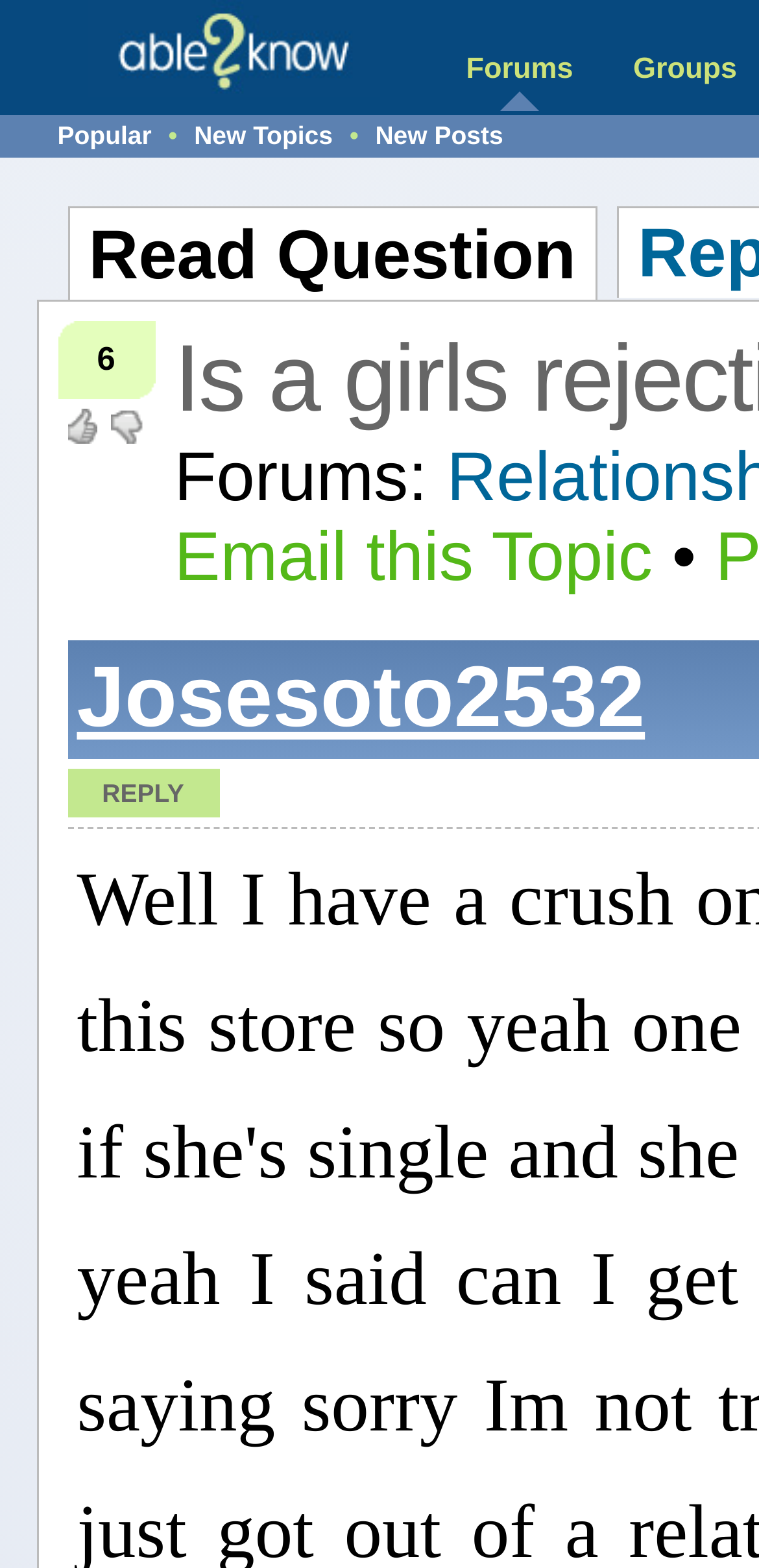Determine the main text heading of the webpage and provide its content.

Is a girls rejection final?